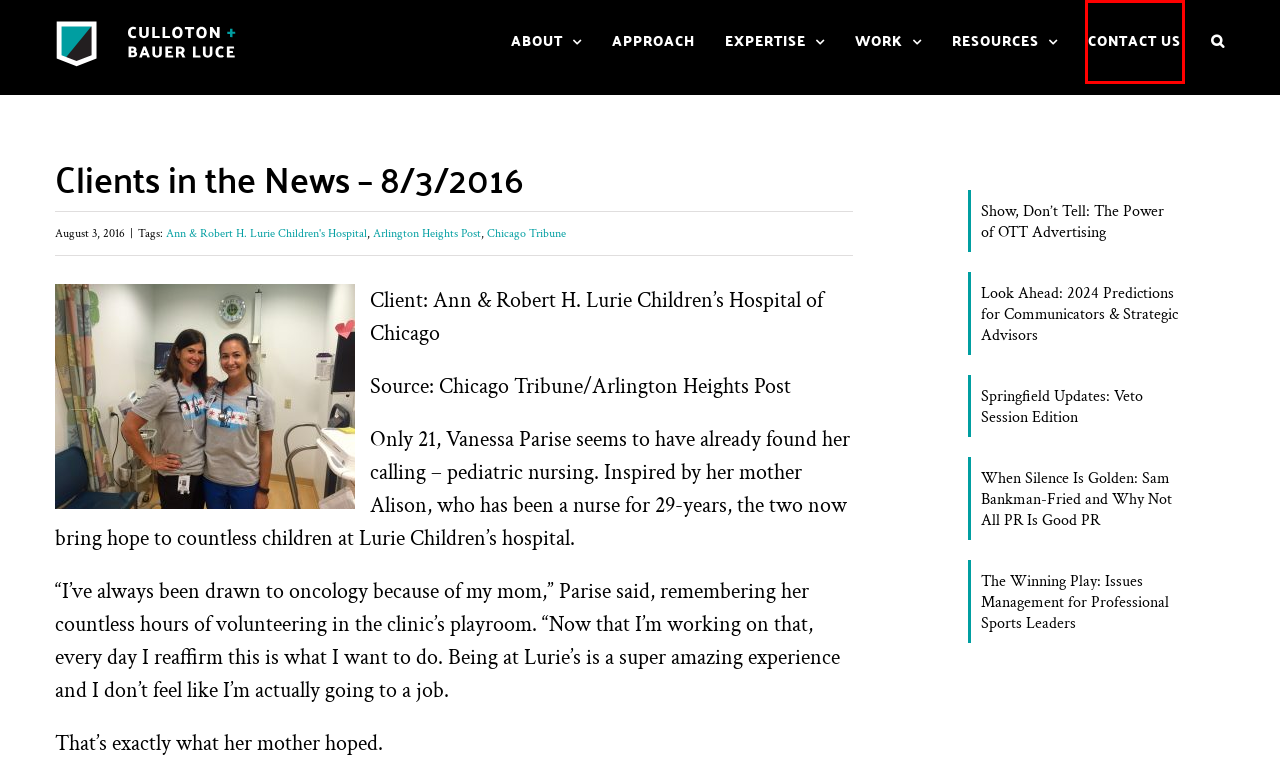Check out the screenshot of a webpage with a red rectangle bounding box. Select the best fitting webpage description that aligns with the new webpage after clicking the element inside the bounding box. Here are the candidates:
A. Look Ahead: 2024 Predictions for Communicators & Strategic Advisors - Culloton + Bauer Luce
B. About - Culloton + Bauer Luce
C. Contact Us - Culloton + Bauer Luce
D. Work - Culloton + Bauer Luce
E. Arlington Heights Post - Culloton + Bauer Luce
F. The Winning Play: Issues Management for Professional Sports Leaders - Culloton + Bauer Luce
G. Springfield Updates: Veto Session Edition - Culloton + Bauer Luce
H. Approach - Culloton + Bauer Luce

C